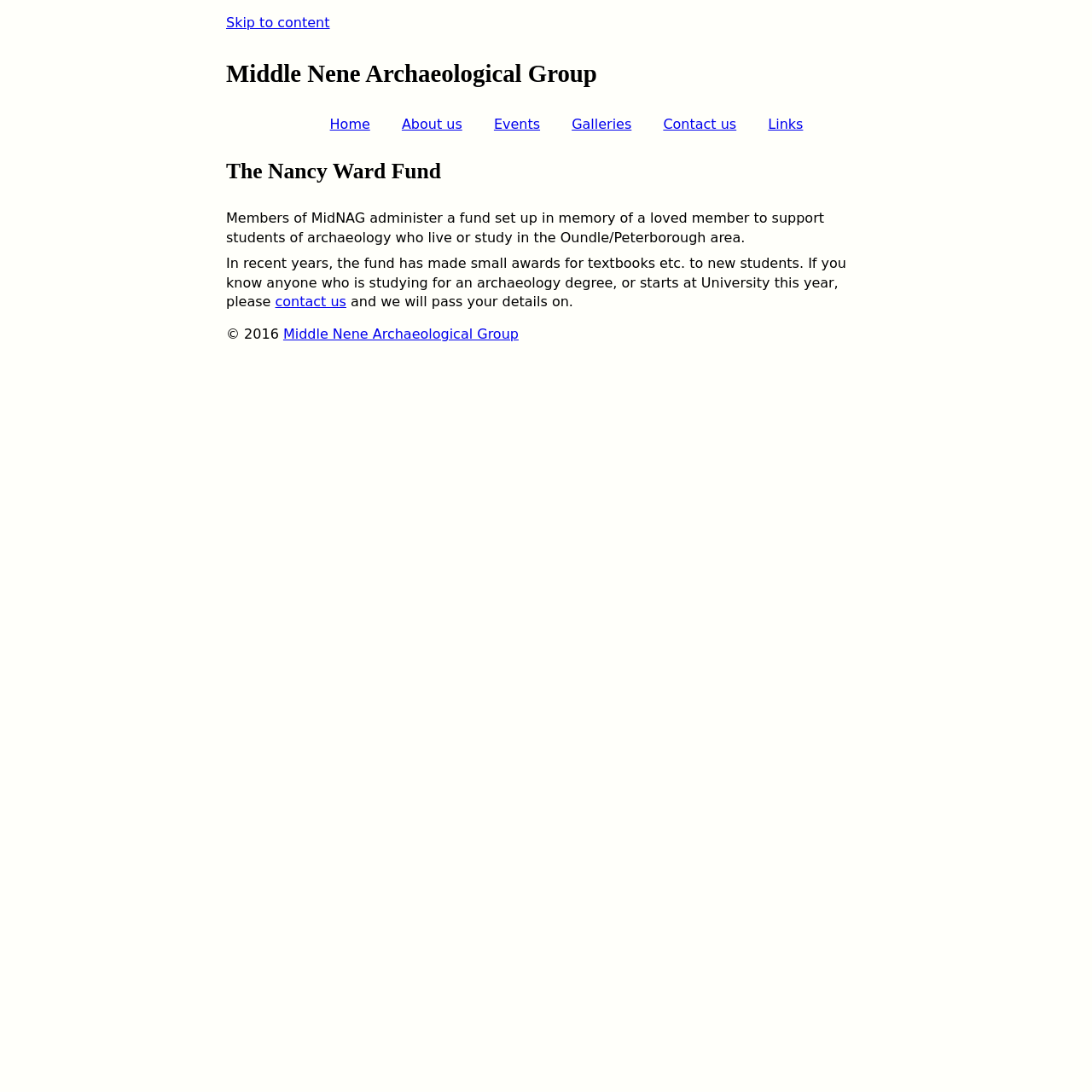Provide a one-word or one-phrase answer to the question:
What is the relationship between MidNAG and the Nancy Ward Fund?

Administer